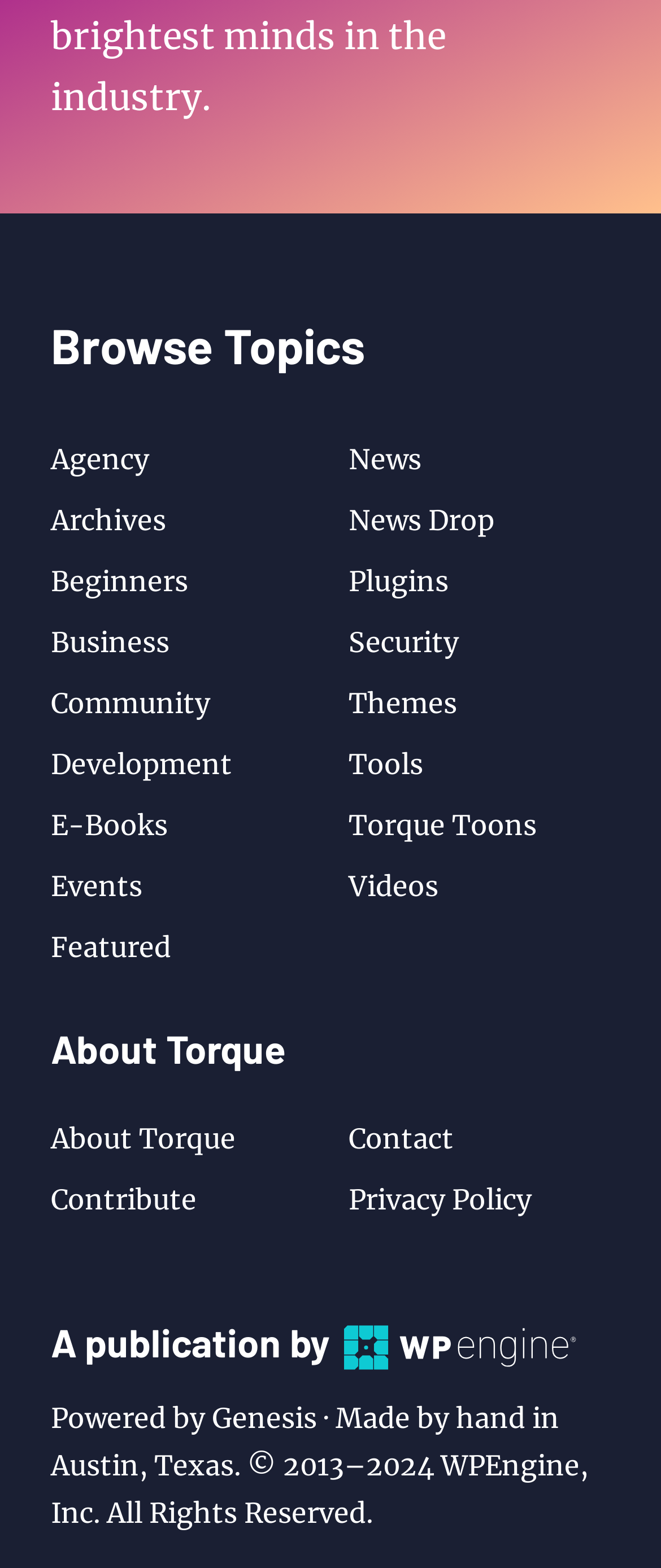Please specify the coordinates of the bounding box for the element that should be clicked to carry out this instruction: "Browse topics". The coordinates must be four float numbers between 0 and 1, formatted as [left, top, right, bottom].

[0.077, 0.201, 0.923, 0.24]